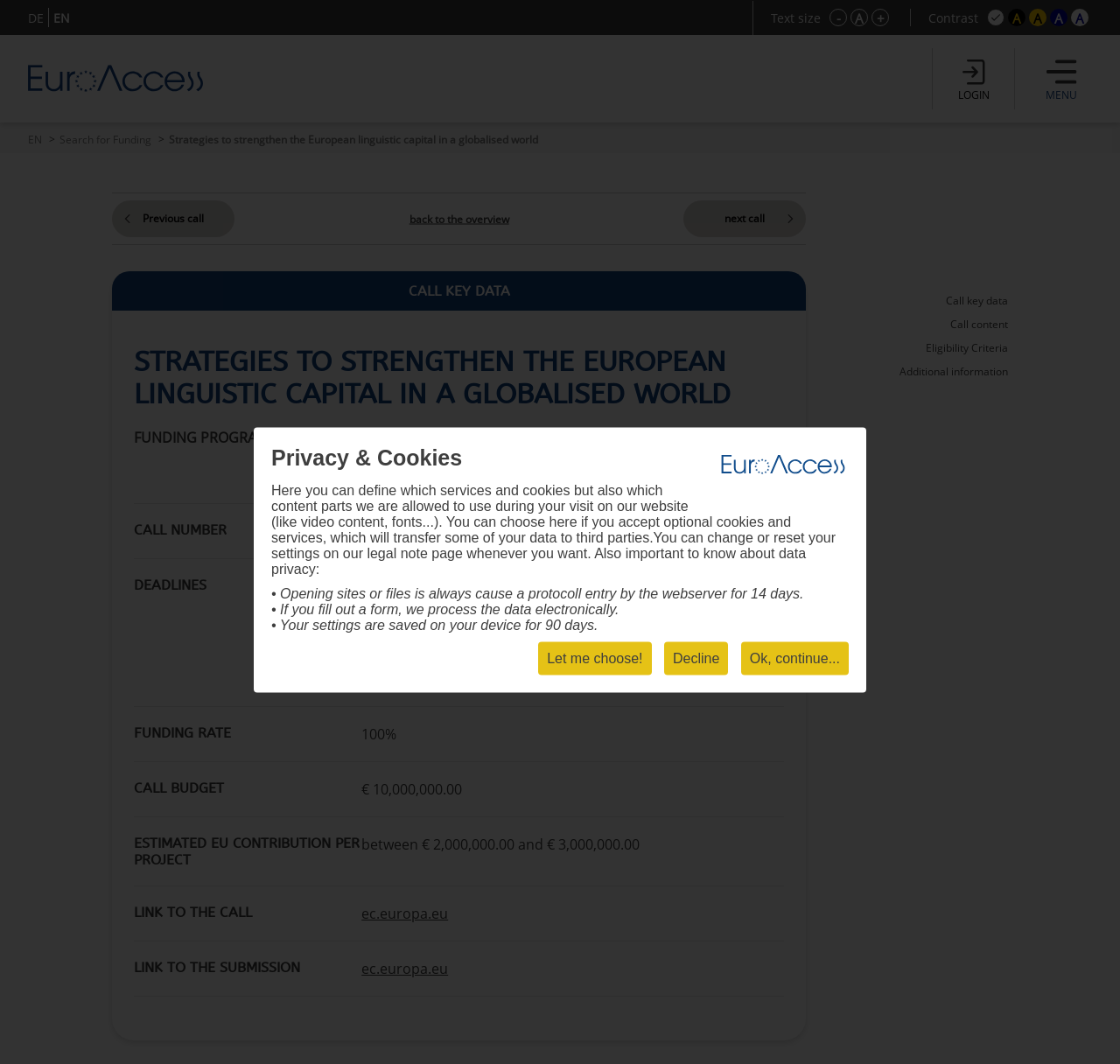Indicate the bounding box coordinates of the clickable region to achieve the following instruction: "Login."

[0.858, 0.056, 0.88, 0.079]